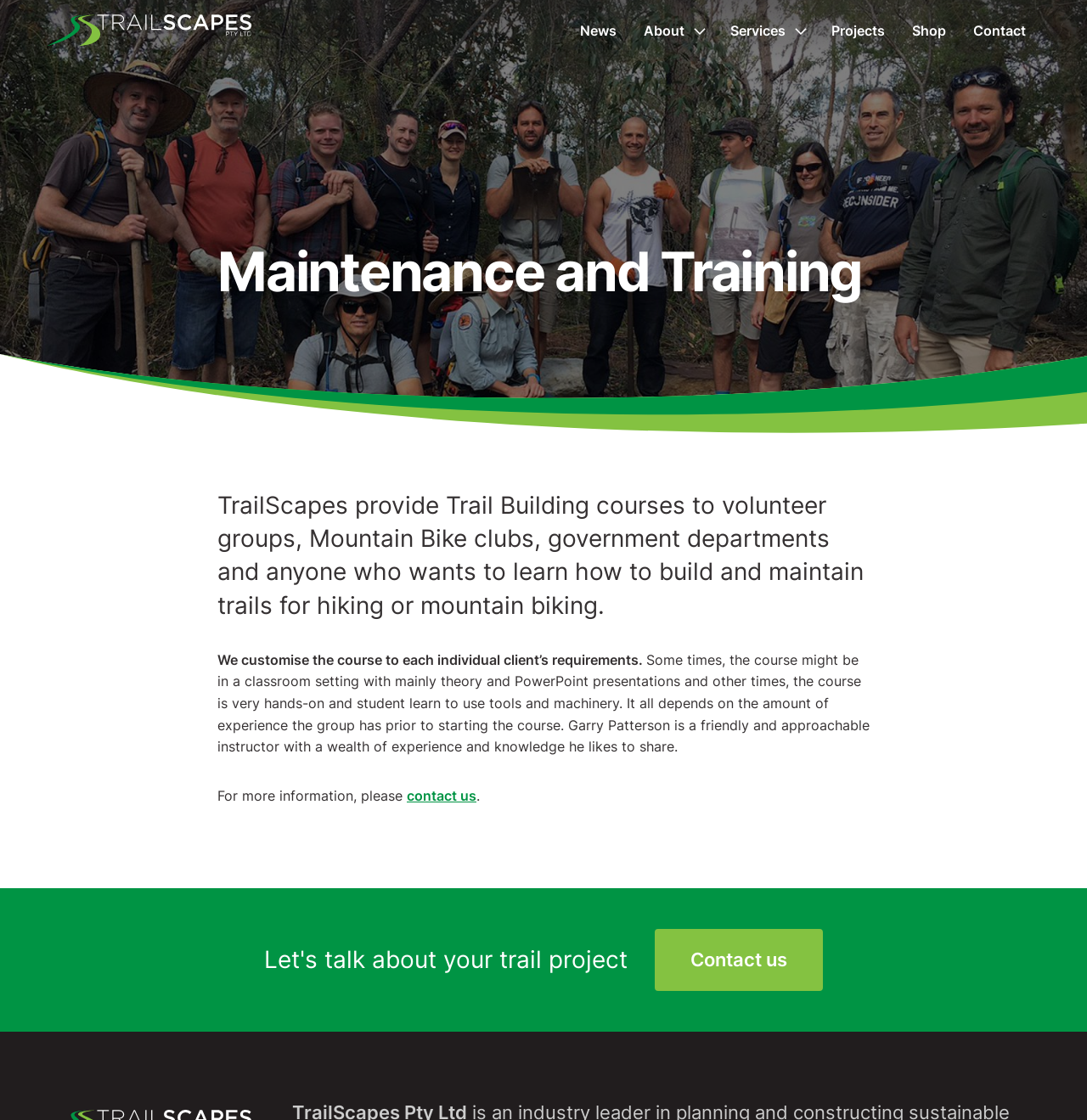Answer the question using only a single word or phrase: 
What is the format of the TrailScapes courses?

Classroom and hands-on